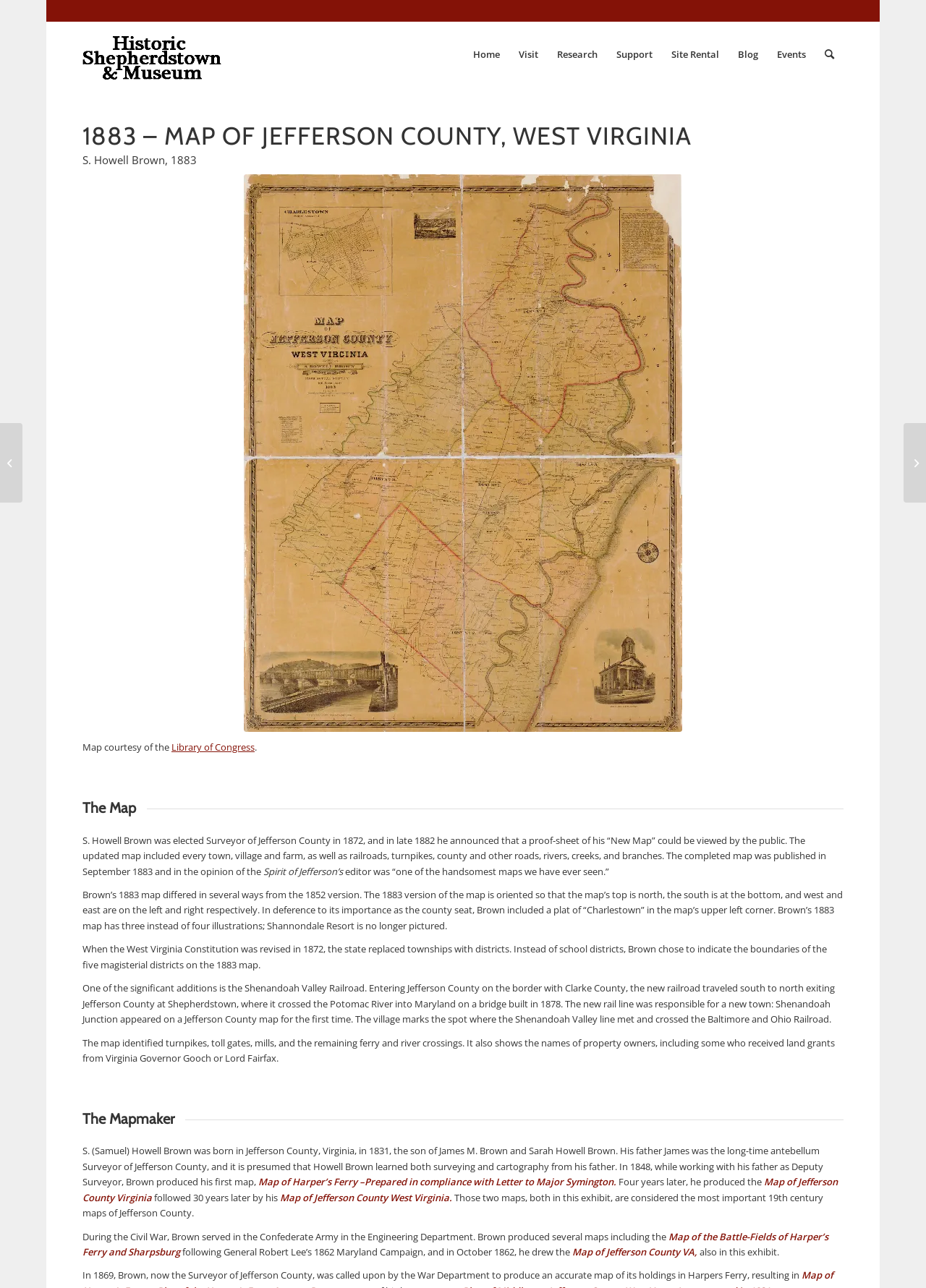Could you specify the bounding box coordinates for the clickable section to complete the following instruction: "View the 'Map of Jefferson County, West Virginia'"?

[0.263, 0.136, 0.737, 0.568]